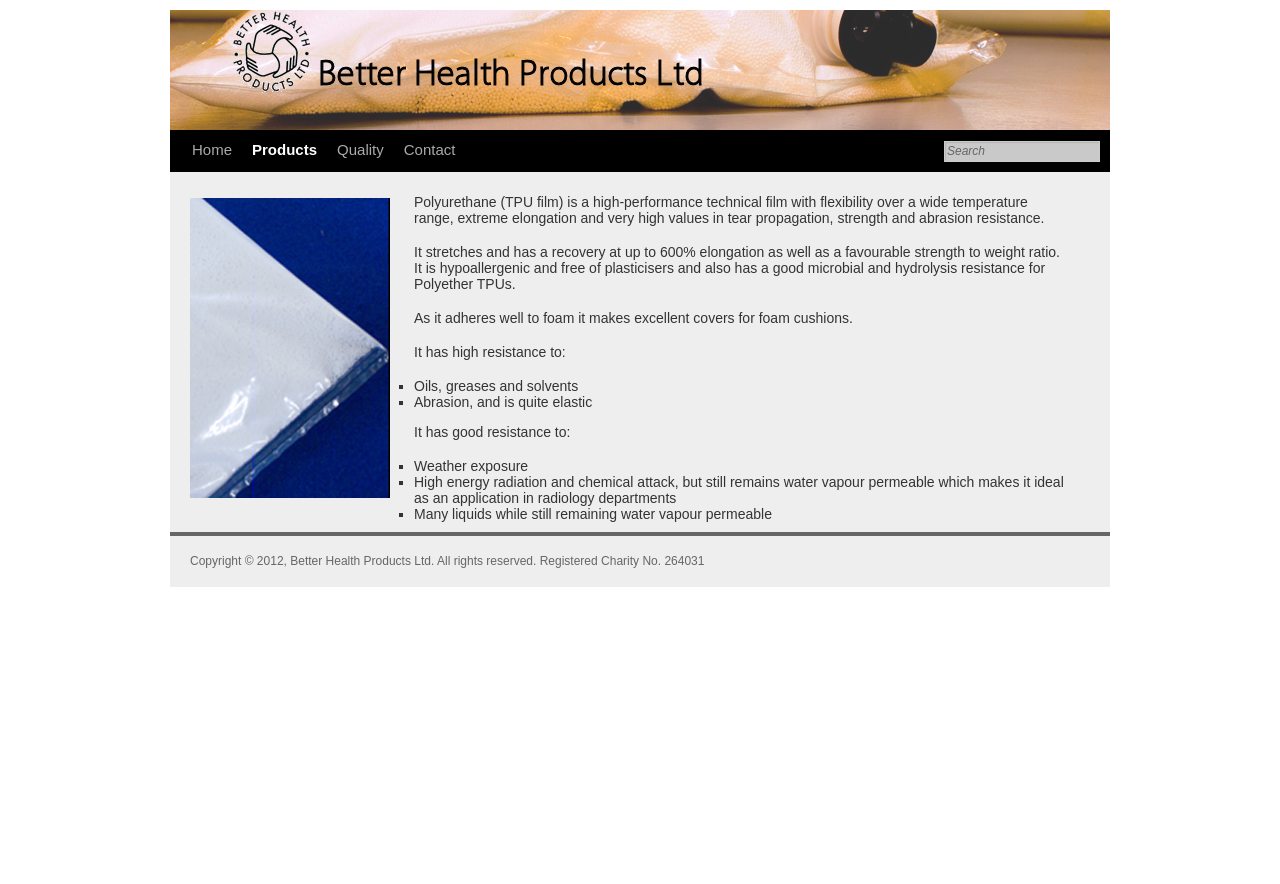Describe every aspect of the webpage comprehensively.

The webpage is about Better Health Products, showcasing their products and features. At the top, there is a navigation bar with links to "Home", "Products", "Quality", and "Contact". Below the navigation bar, there is a search box with a label "Search" on the right side.

The main content area is divided into two sections. On the left, there is an image that takes up about a quarter of the page. On the right, there are several paragraphs of text describing the features and benefits of Polyurethane (TPU film), a high-performance technical film. The text explains its flexibility, strength, and resistance to various substances and conditions.

Below the text, there is a list of bullet points, marked with "■" symbols, highlighting the film's resistance to oils, greases, solvents, abrasion, and weather exposure, as well as its elasticity and water vapour permeability.

At the bottom of the page, there is a footer section with copyright information, including the company name, registration number, and a statement about all rights being reserved.